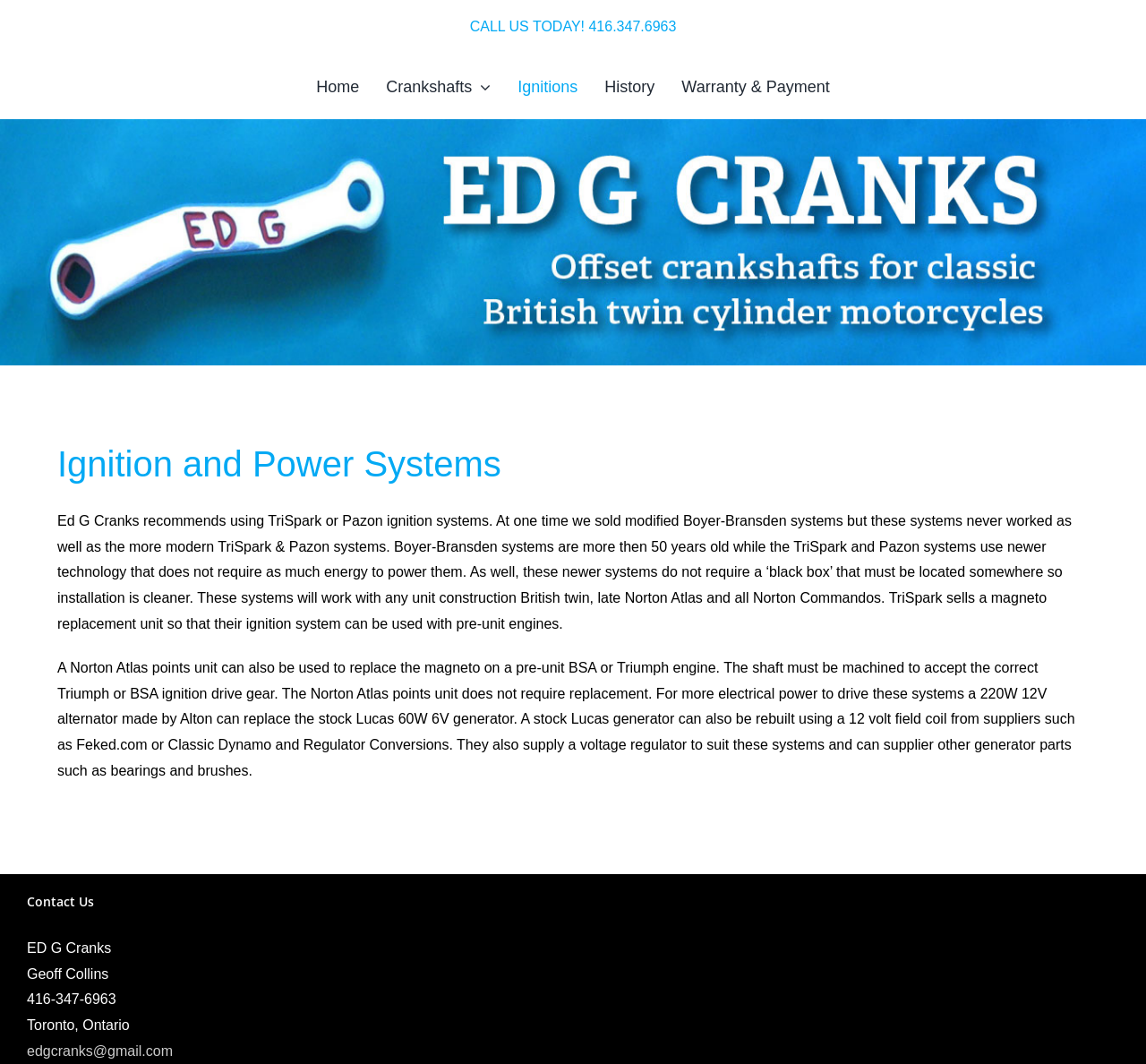Please respond to the question using a single word or phrase:
What is the phone number to call?

416.347.6963